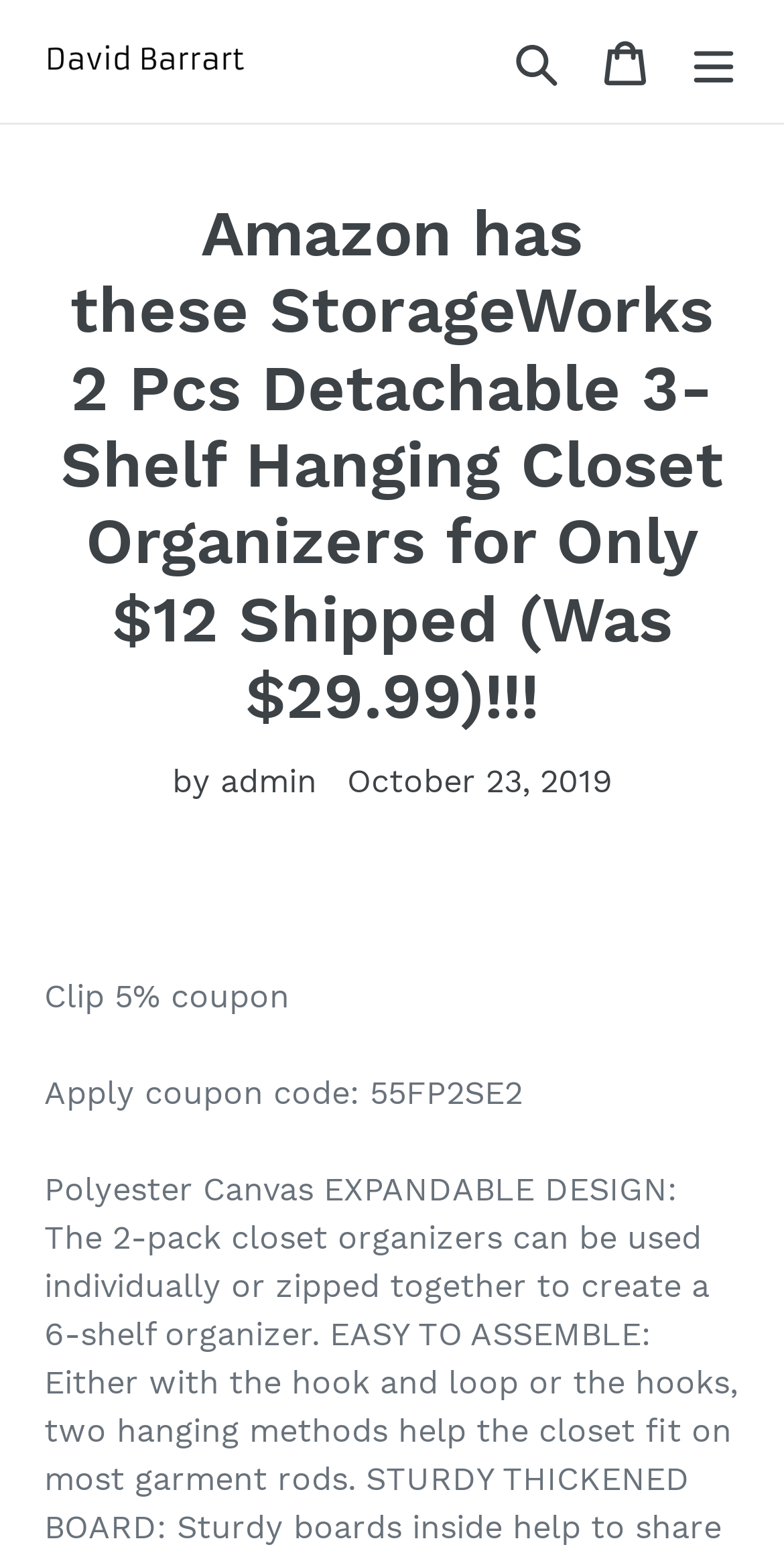What is the date of the post?
We need a detailed and meticulous answer to the question.

I found the date of the post by looking at the time element which contains the static text 'October 23, 2019'.